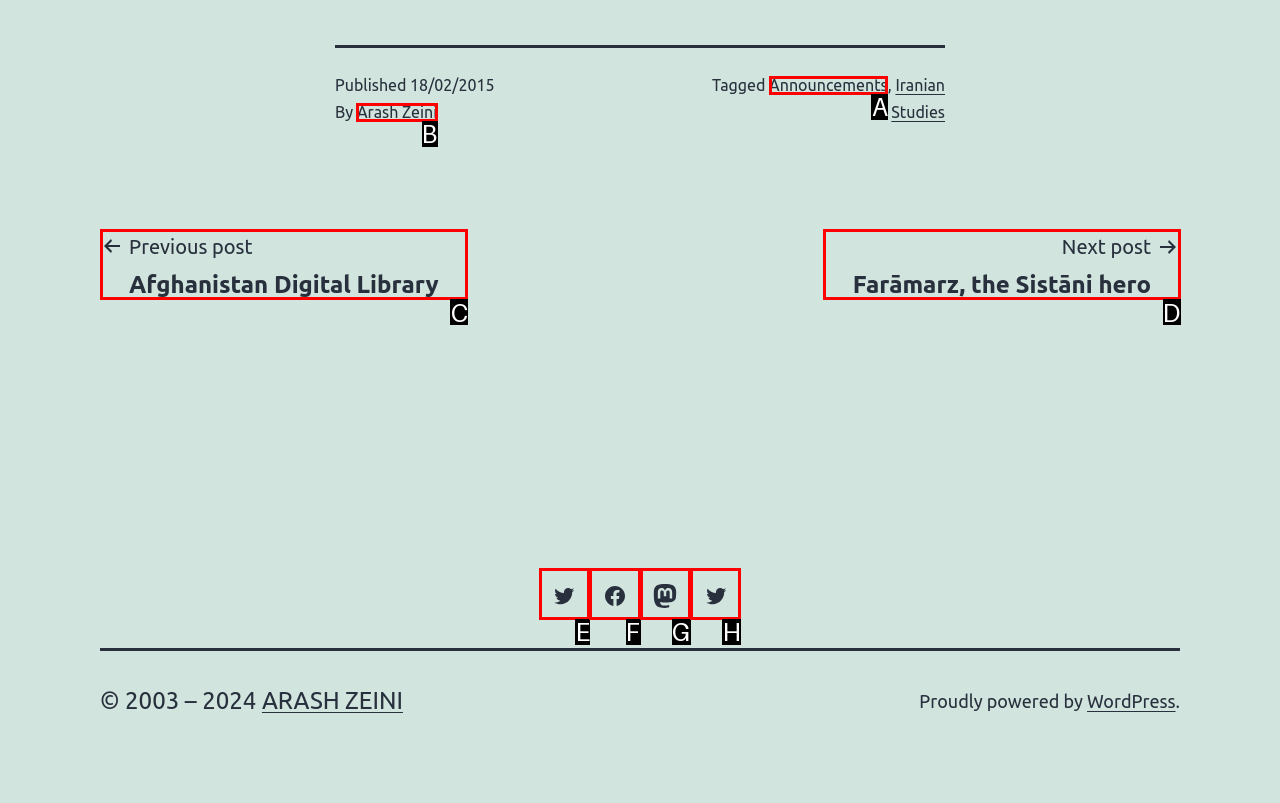Match the description: Twitter Arash Zeini to one of the options shown. Reply with the letter of the best match.

H